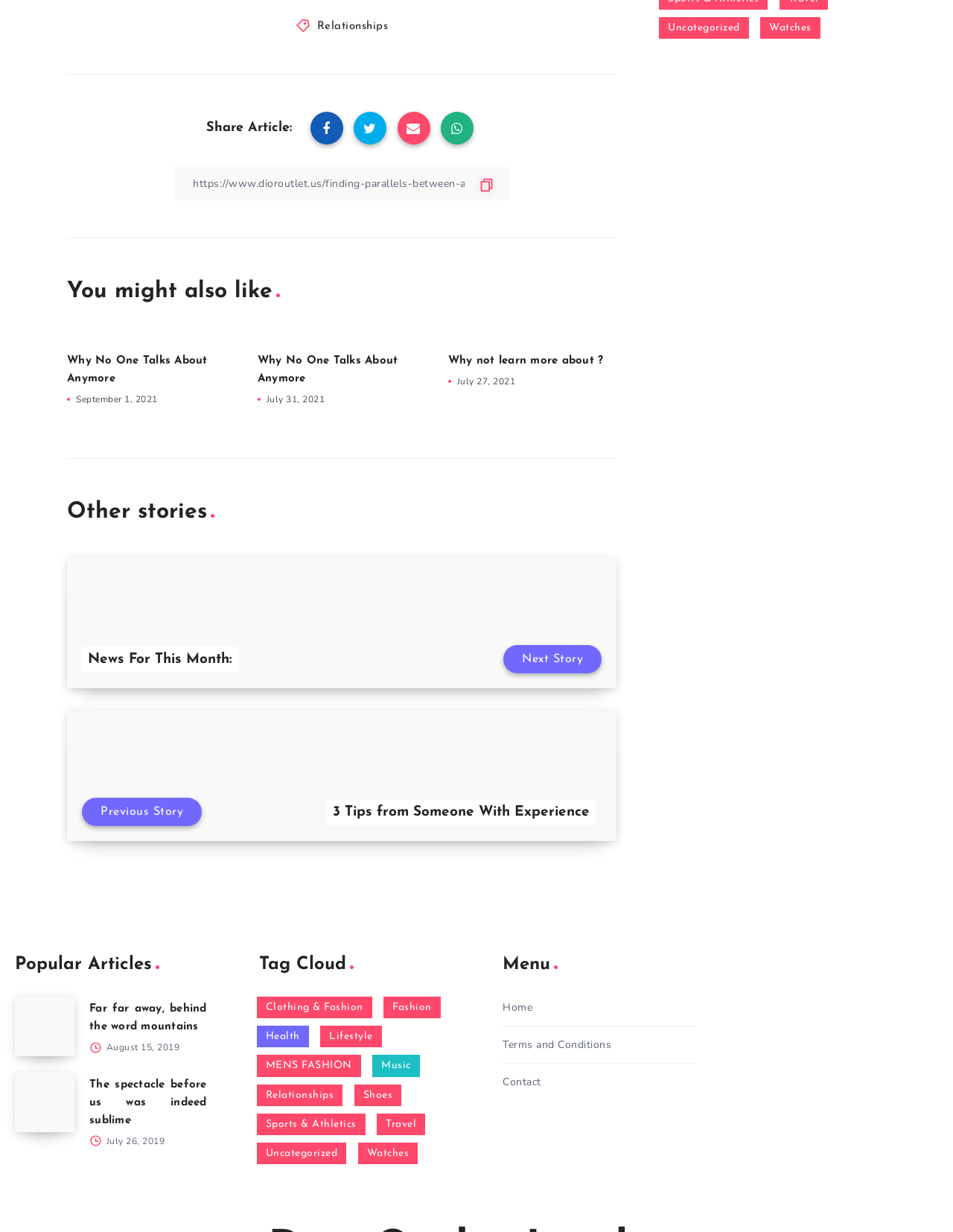Identify the bounding box coordinates for the element you need to click to achieve the following task: "Copy link". Provide the bounding box coordinates as four float numbers between 0 and 1, in the form [left, top, right, bottom].

[0.183, 0.135, 0.534, 0.162]